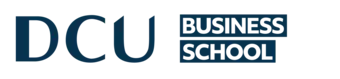Please reply to the following question with a single word or a short phrase:
What is emphasized alongside 'SCHOOL'?

BUSINESS